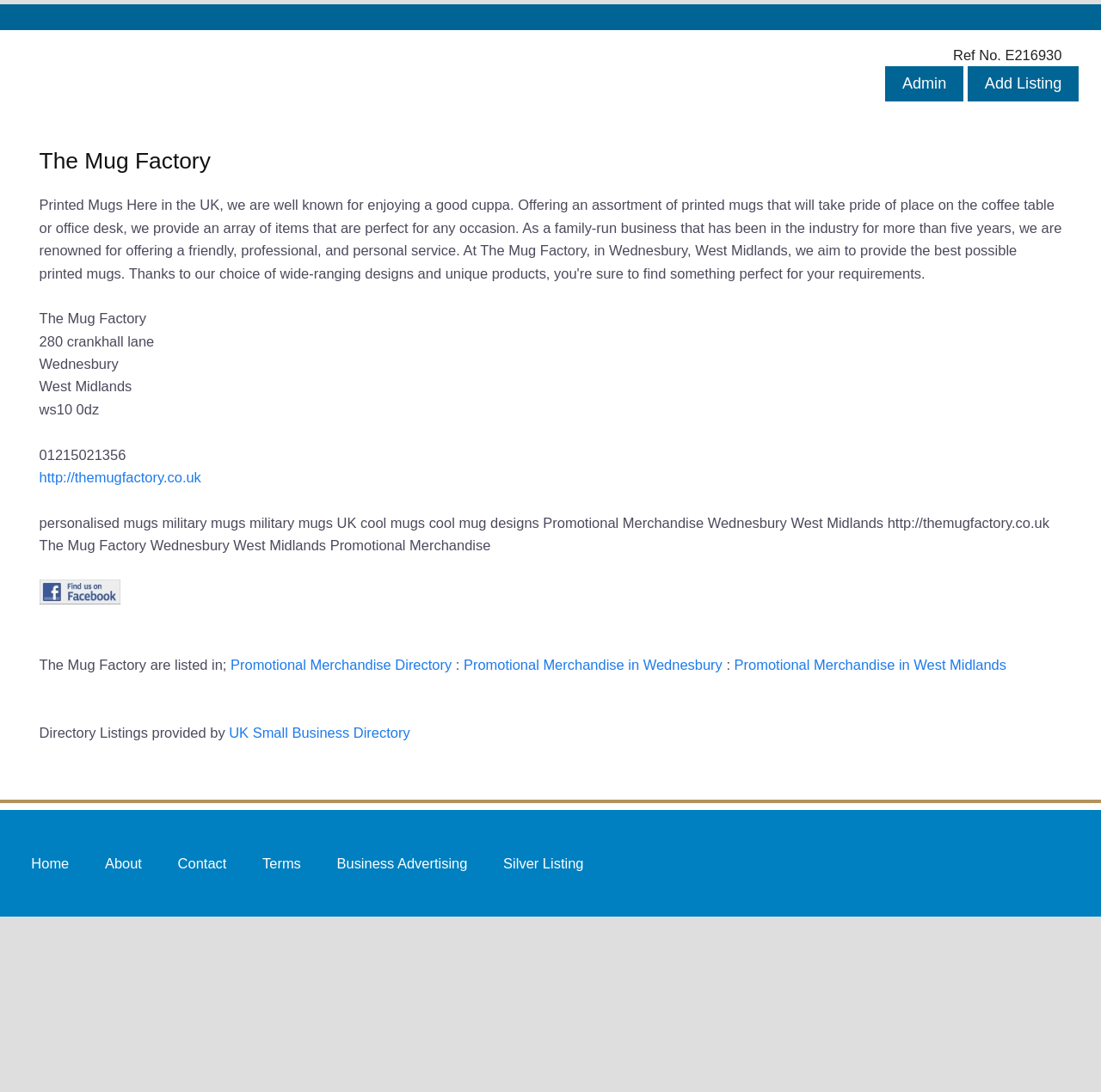What is the address of The Mug Factory?
Refer to the screenshot and answer in one word or phrase.

280 crankhall lane